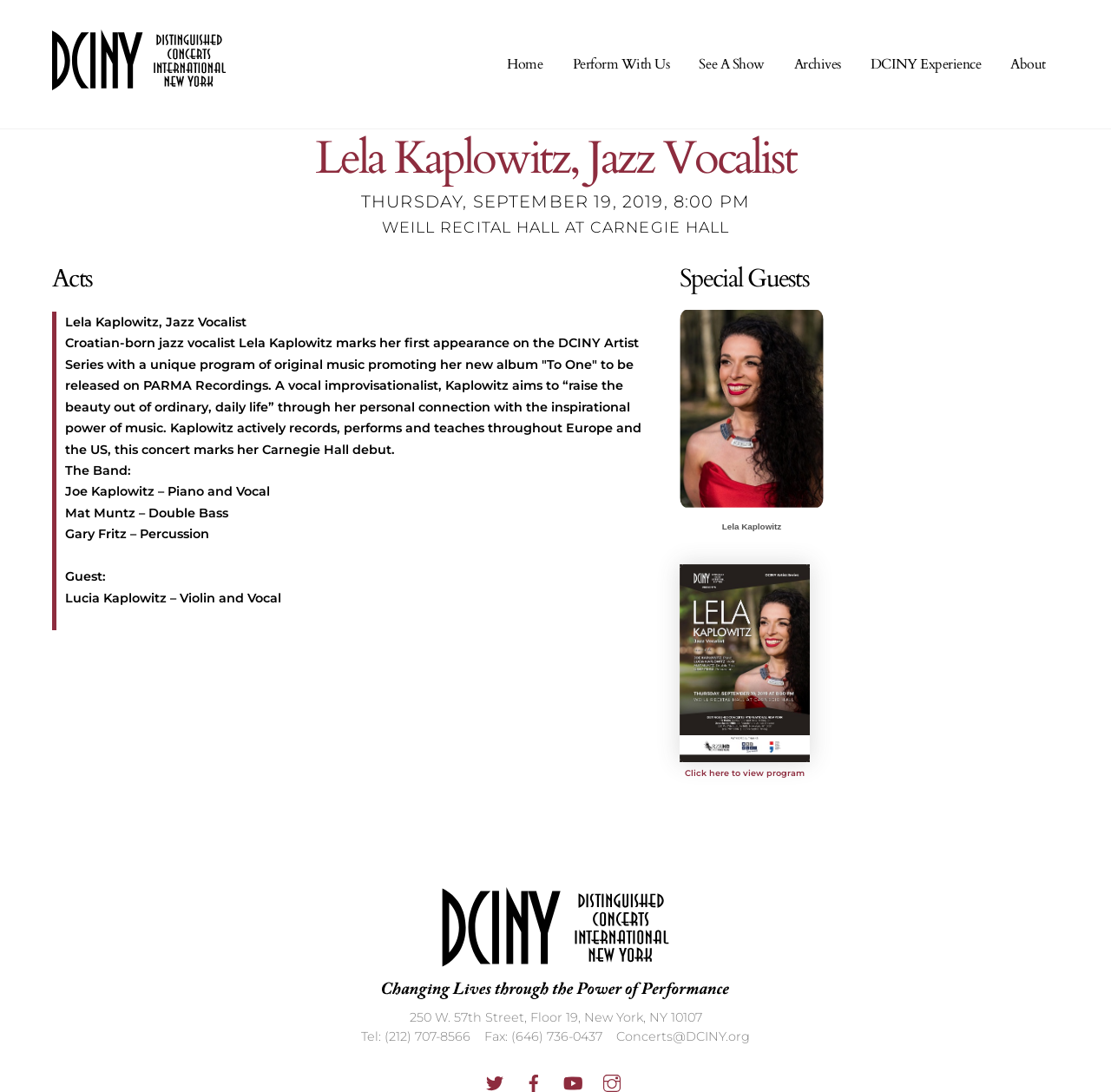Identify the bounding box coordinates of the area you need to click to perform the following instruction: "input your email".

None